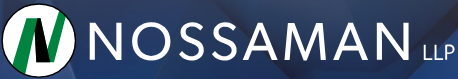What is the font color of the firm's name?
Provide a detailed answer to the question, using the image to inform your response.

According to the caption, the firm's name 'NOSSAMAN' is presented in sleek, modern white lettering, which implies that the font color of the firm's name is white.